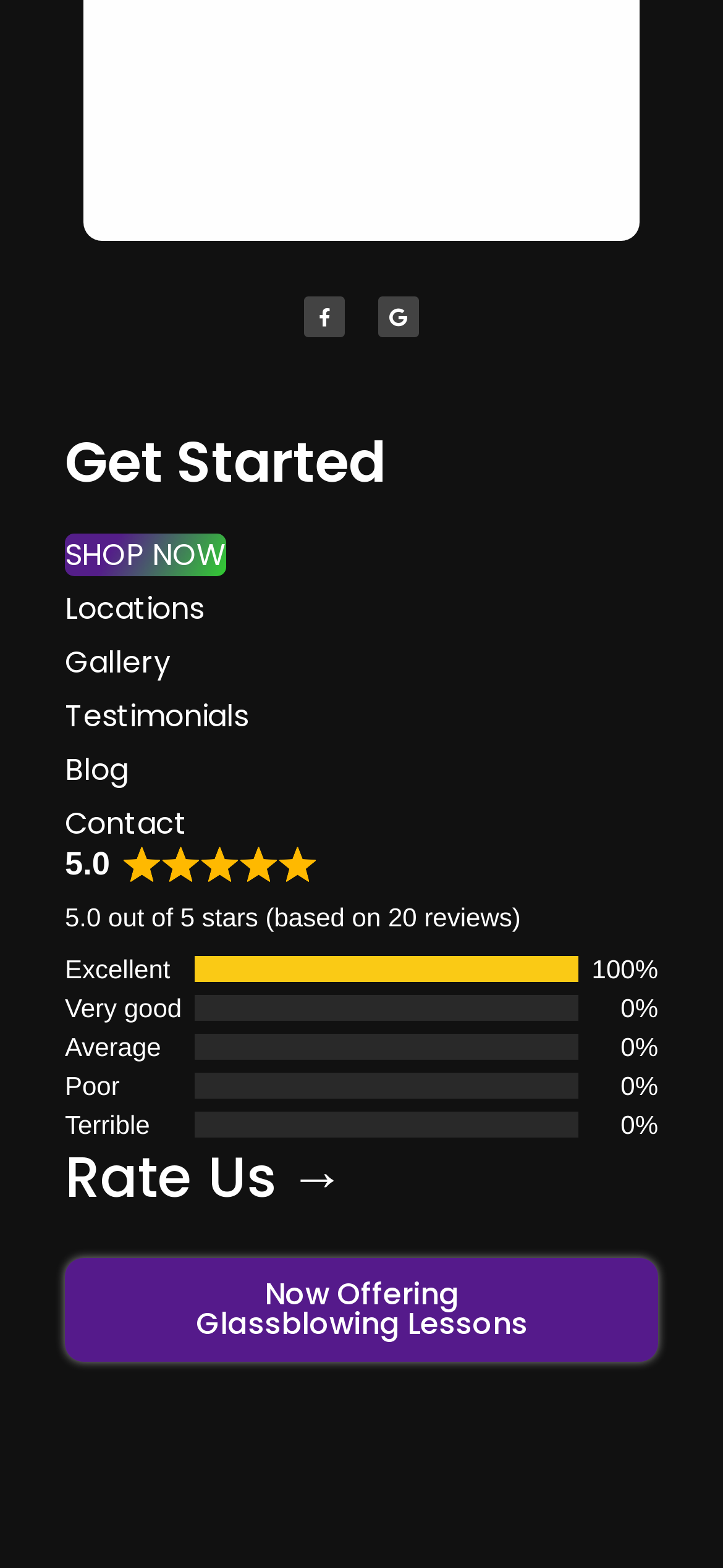How many links are there in the top section?
Analyze the image and deliver a detailed answer to the question.

There are two links in the top section, which are 'Facebook-f ' and 'Google ', as indicated by the link elements with these texts.